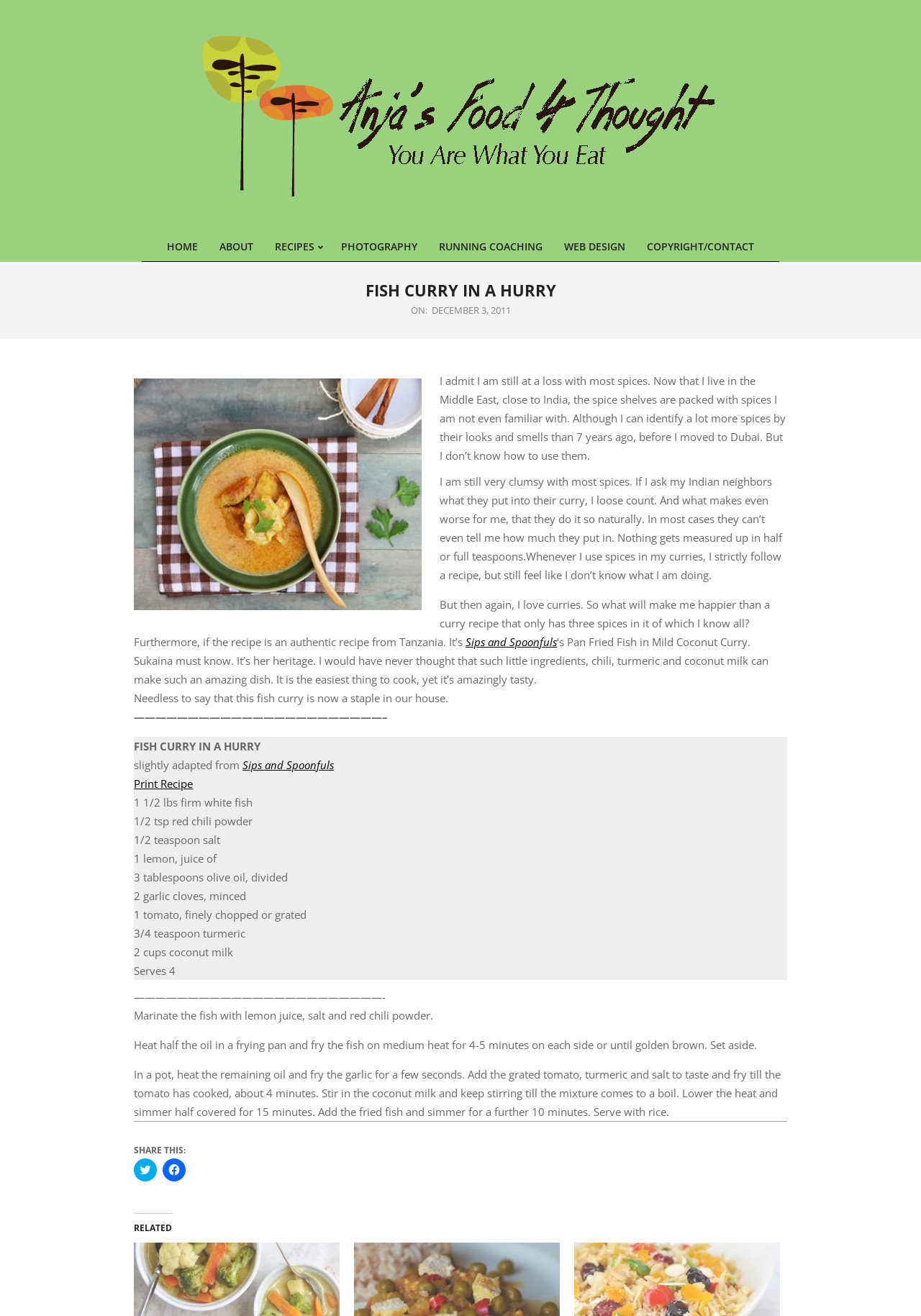Give a concise answer using only one word or phrase for this question:
How many spices are used in this recipe?

Three